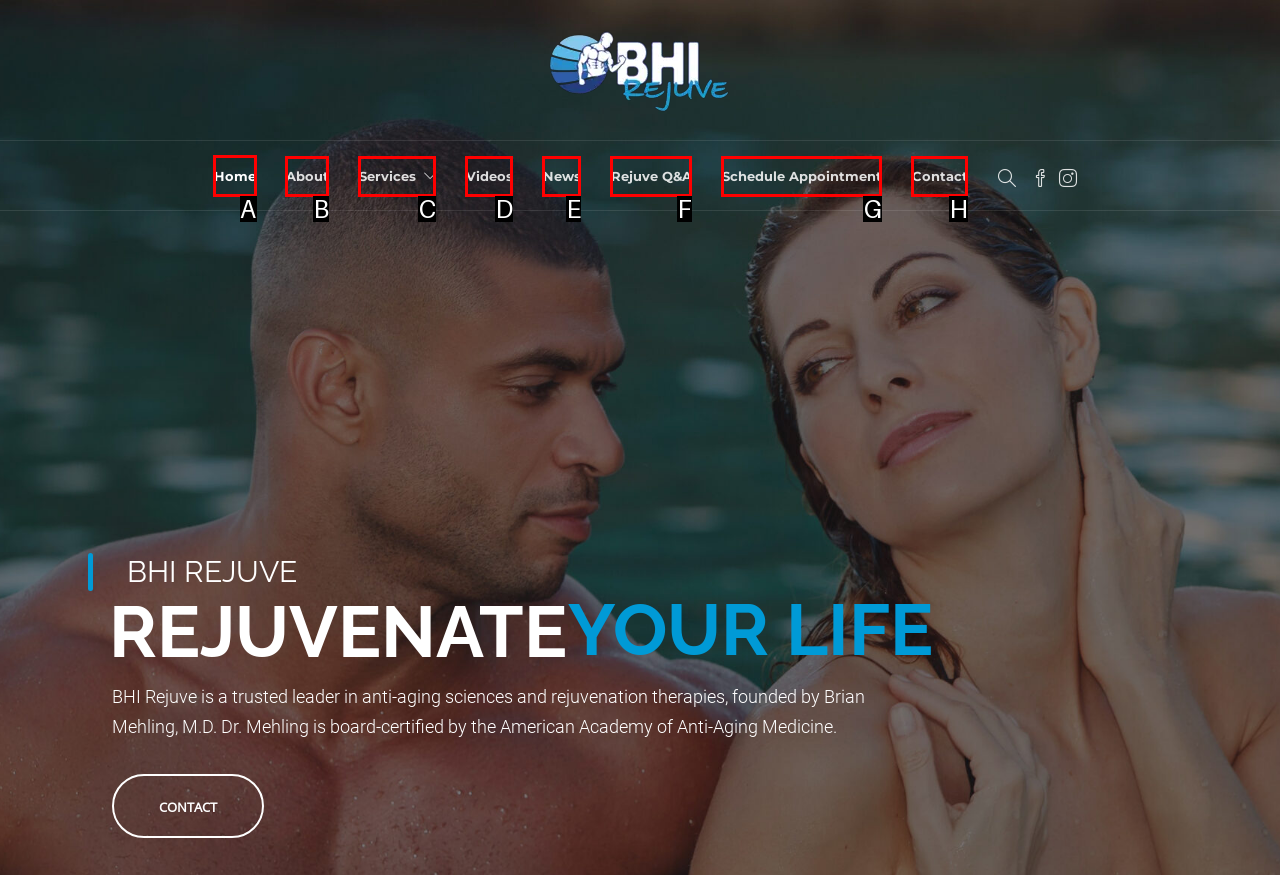Tell me which one HTML element I should click to complete the following task: go to home page Answer with the option's letter from the given choices directly.

A